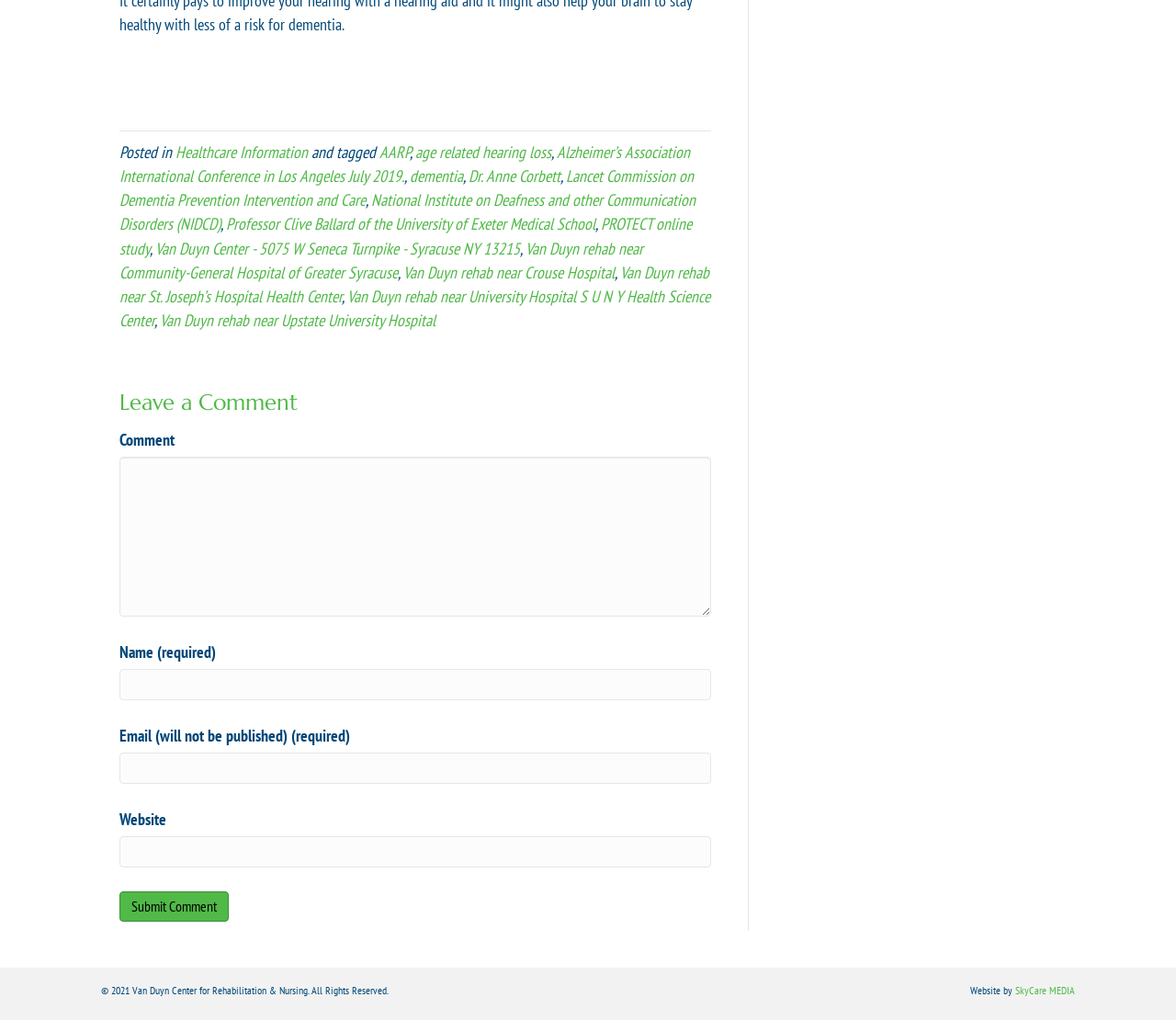Pinpoint the bounding box coordinates of the area that must be clicked to complete this instruction: "Visit the website of 'SkyCare MEDIA'".

[0.863, 0.964, 0.914, 0.978]